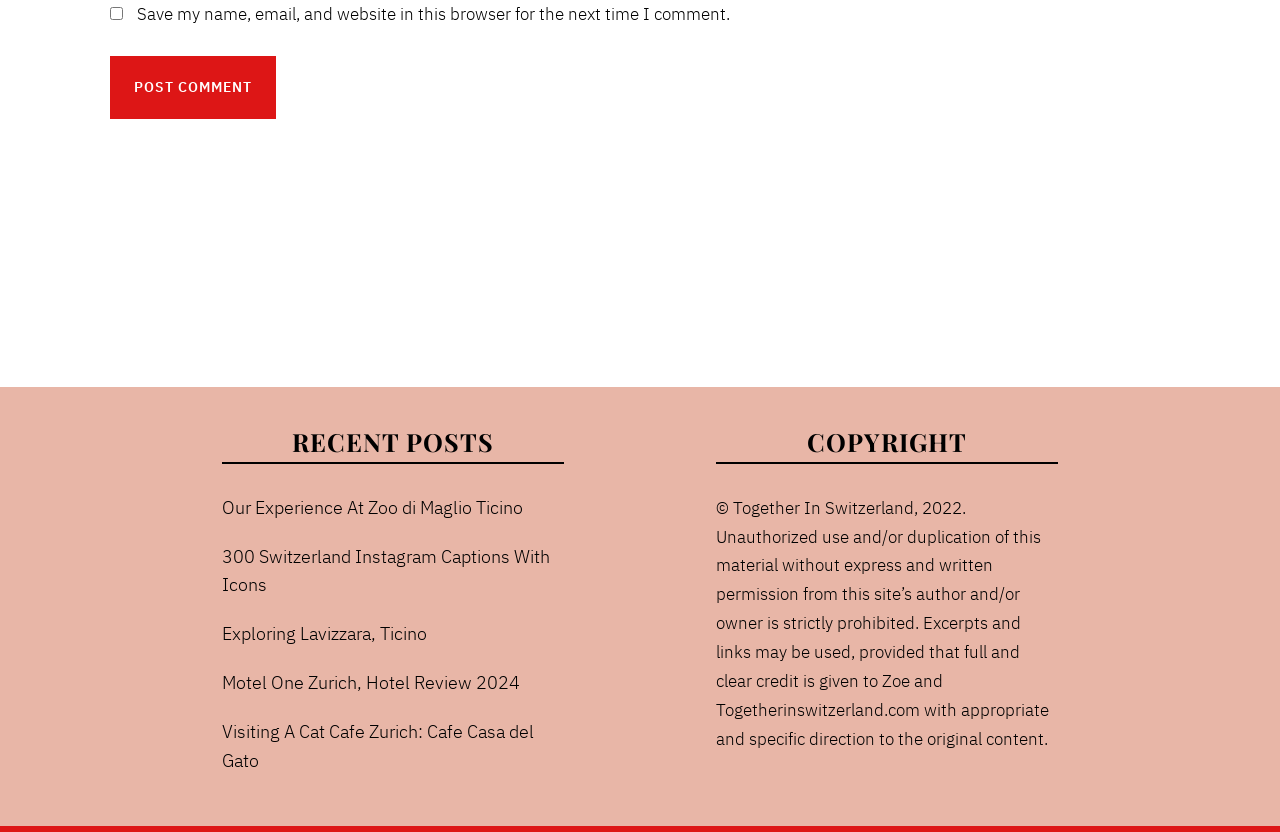For the following element description, predict the bounding box coordinates in the format (top-left x, top-left y, bottom-right x, bottom-right y). All values should be floating point numbers between 0 and 1. Description: Florence Theme

[0.768, 0.953, 0.849, 0.973]